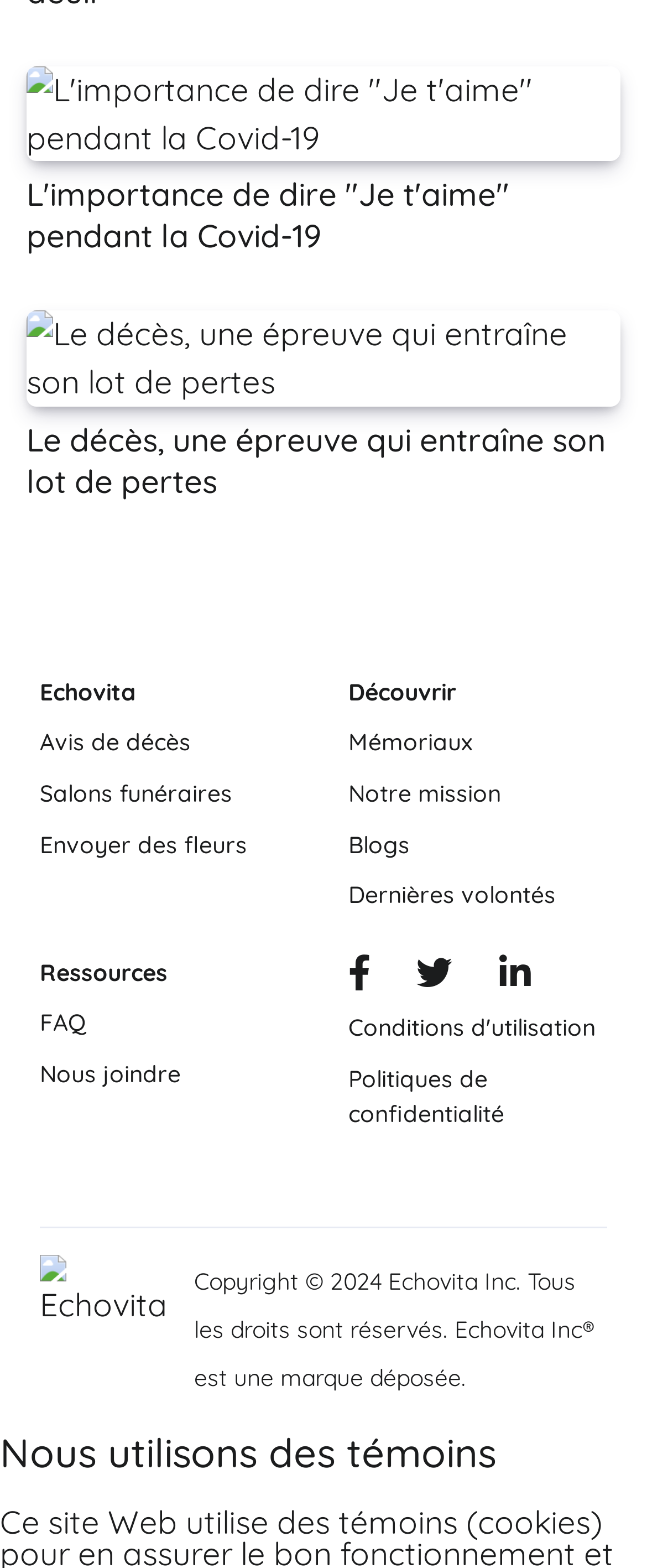Determine the coordinates of the bounding box for the clickable area needed to execute this instruction: "Read 'L'importance de dire ''Je t'aime'' pendant la Covid-19'".

[0.041, 0.042, 0.959, 0.164]